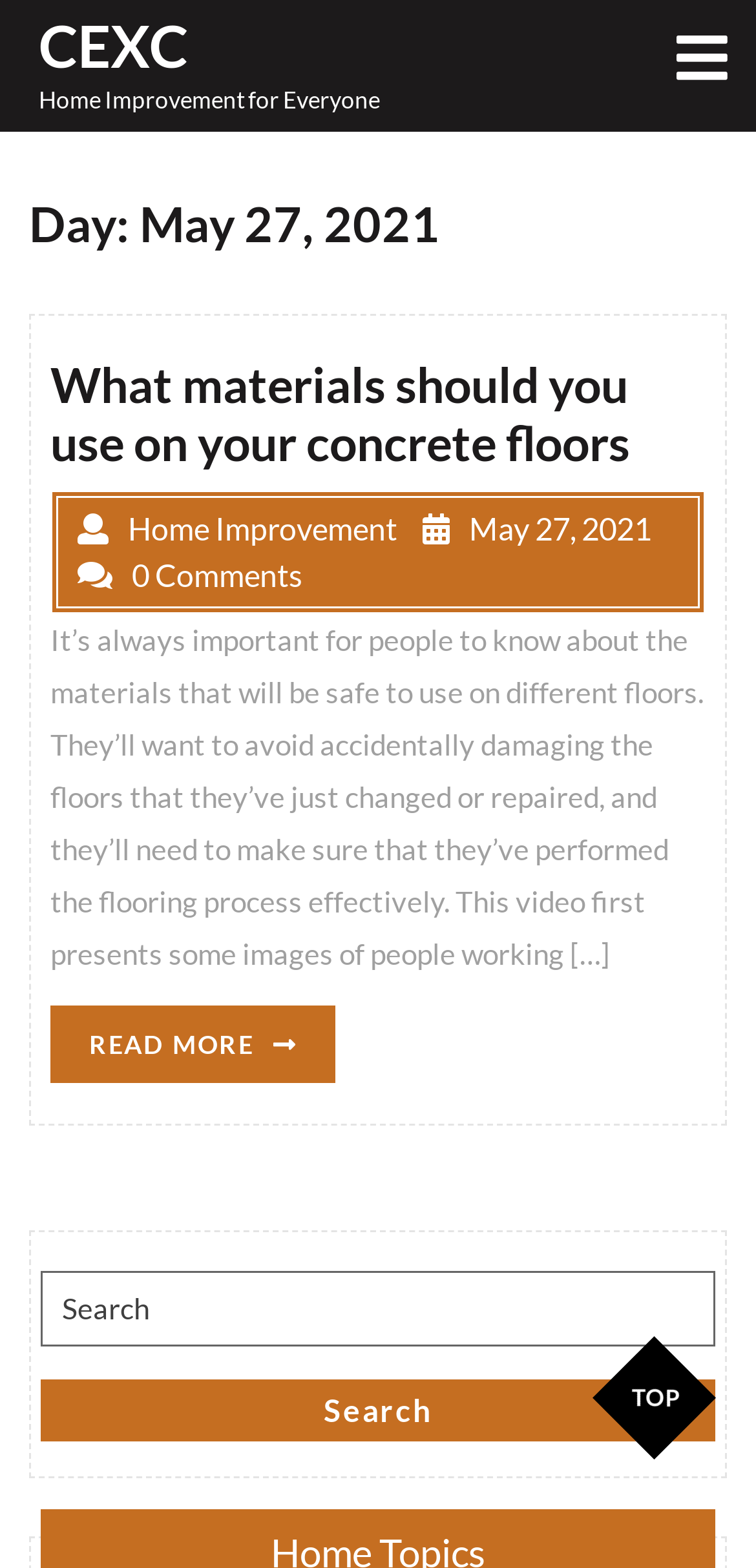What is the date of the latest article?
Could you answer the question with a detailed and thorough explanation?

I found the date of the latest article by looking at the heading 'Day: May 27, 2021' and the StaticText 'May 27, 2021' inside the article section.